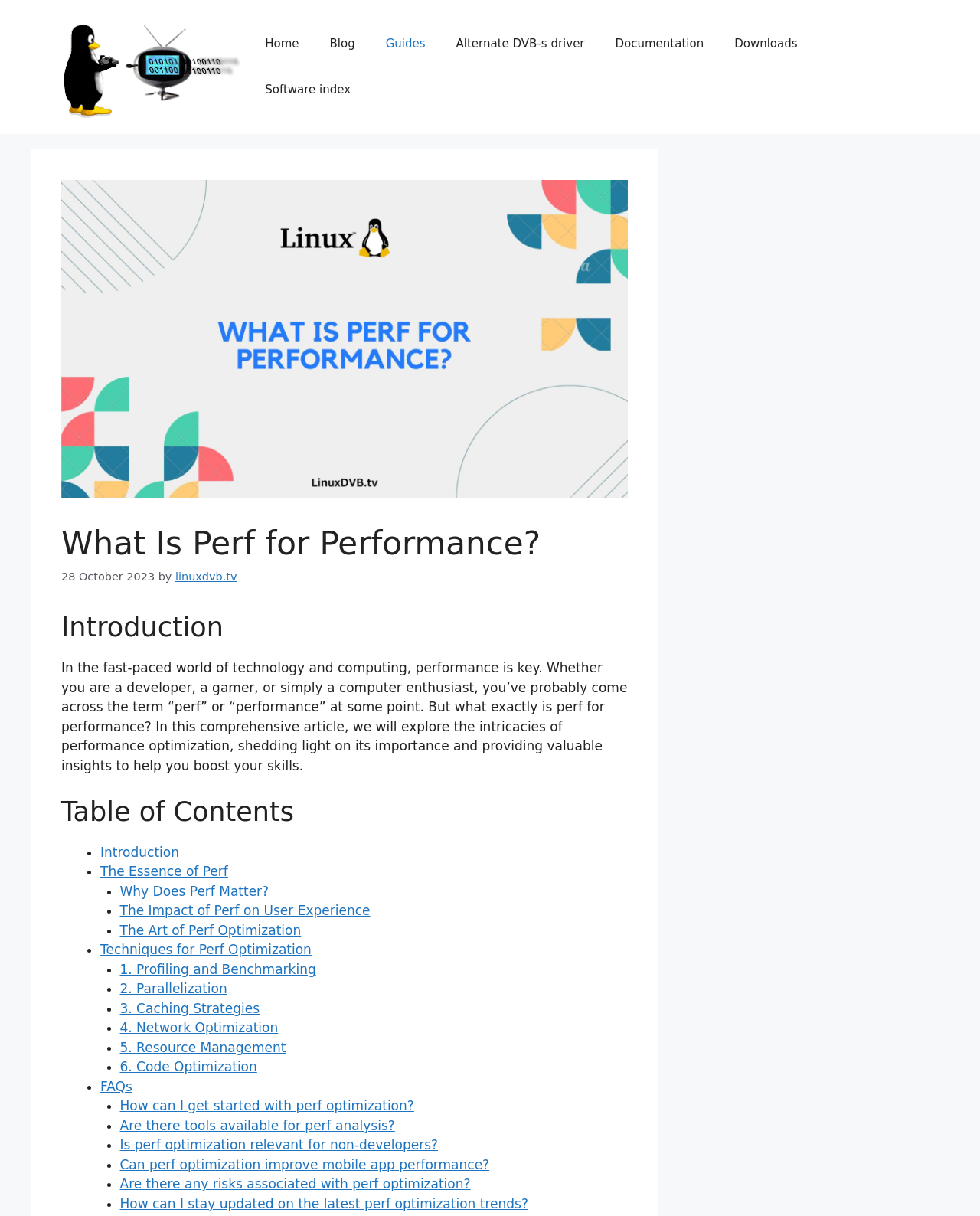For the following element description, predict the bounding box coordinates in the format (top-left x, top-left y, bottom-right x, bottom-right y). All values should be floating point numbers between 0 and 1. Description: alt="Linuxdvb"

[0.062, 0.048, 0.255, 0.061]